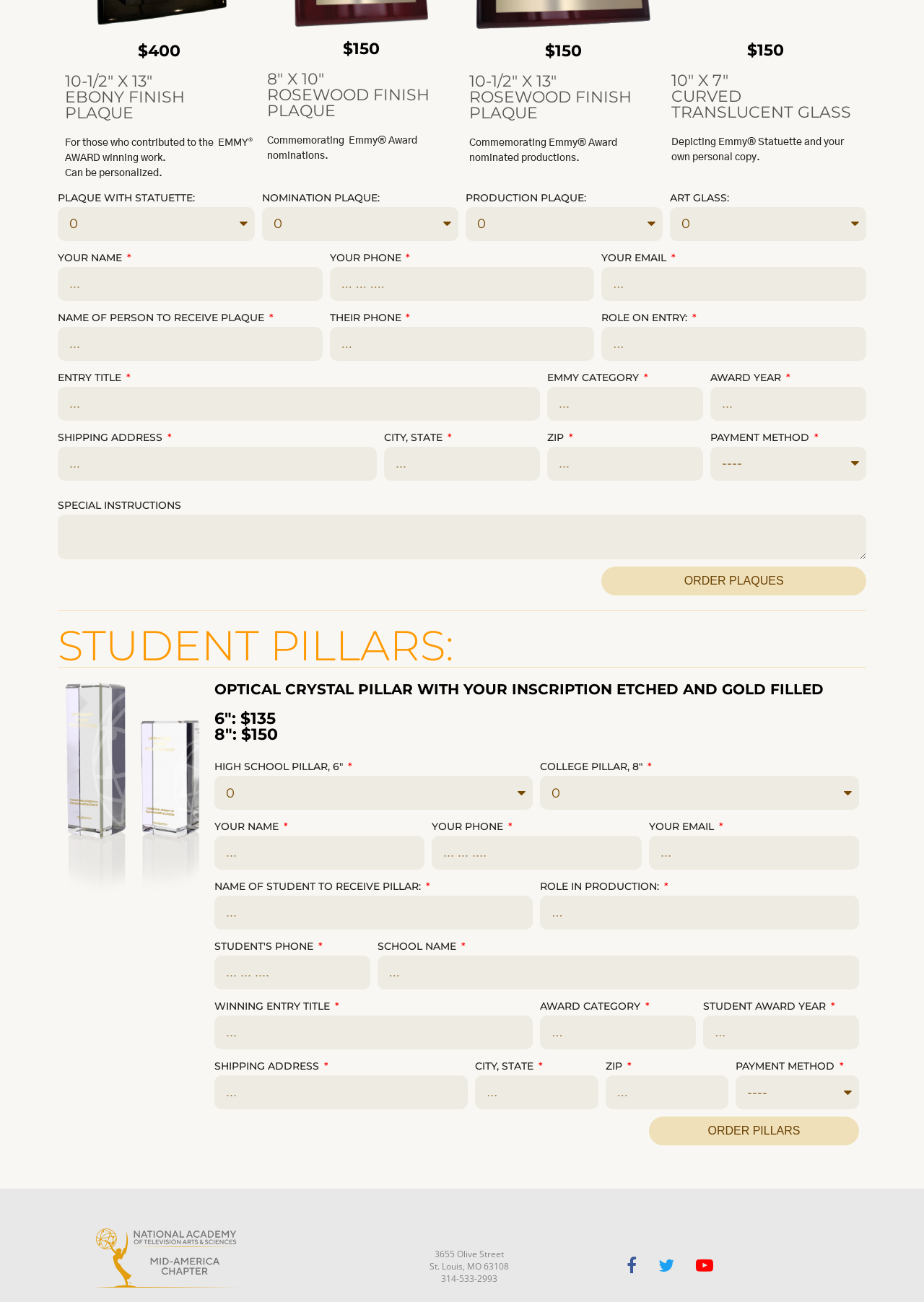Find the bounding box coordinates for the area that must be clicked to perform this action: "select a pillar type".

[0.232, 0.596, 0.577, 0.622]